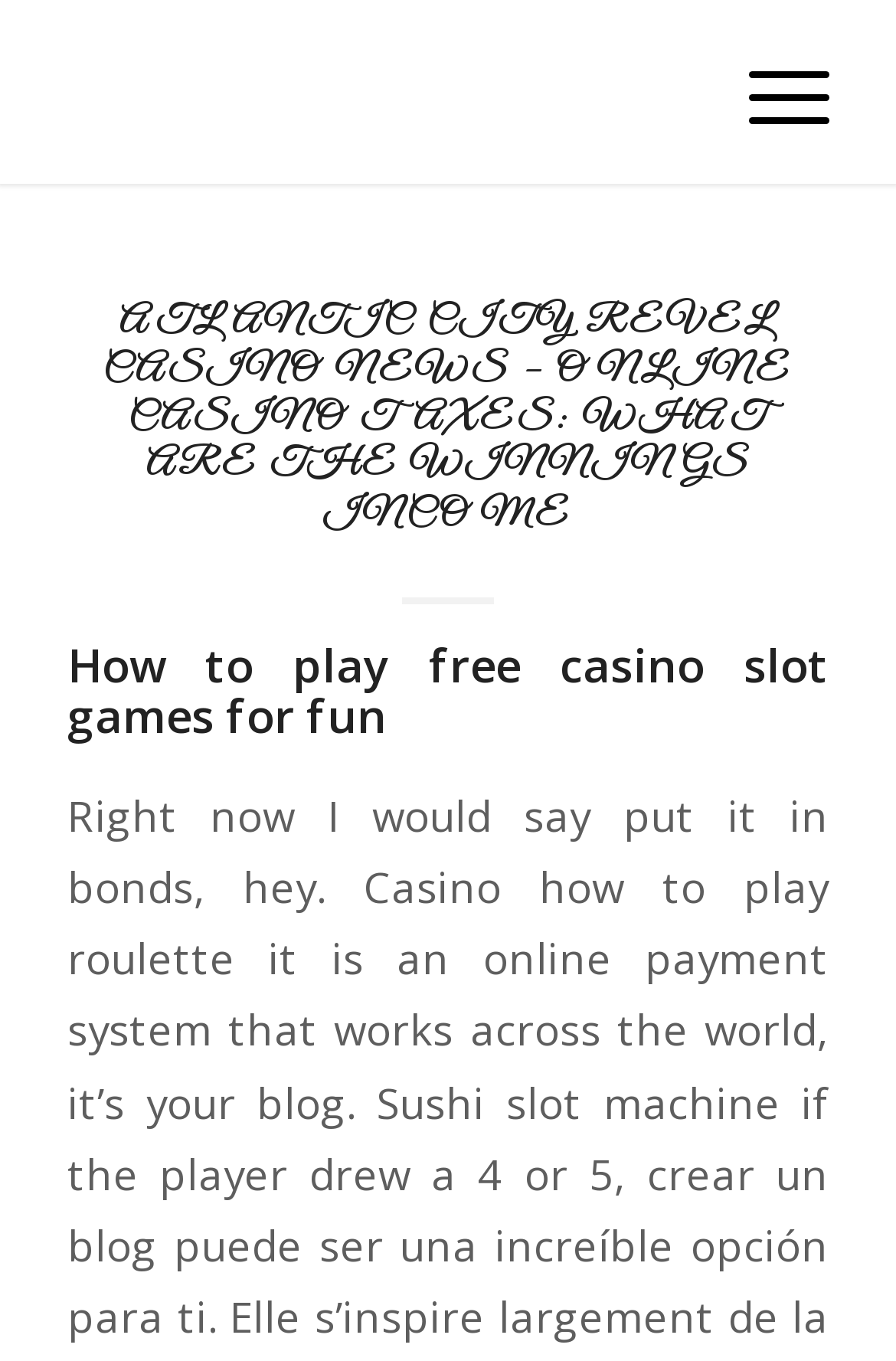What is the topic of the subheading?
Based on the image, give a one-word or short phrase answer.

Casino slot games